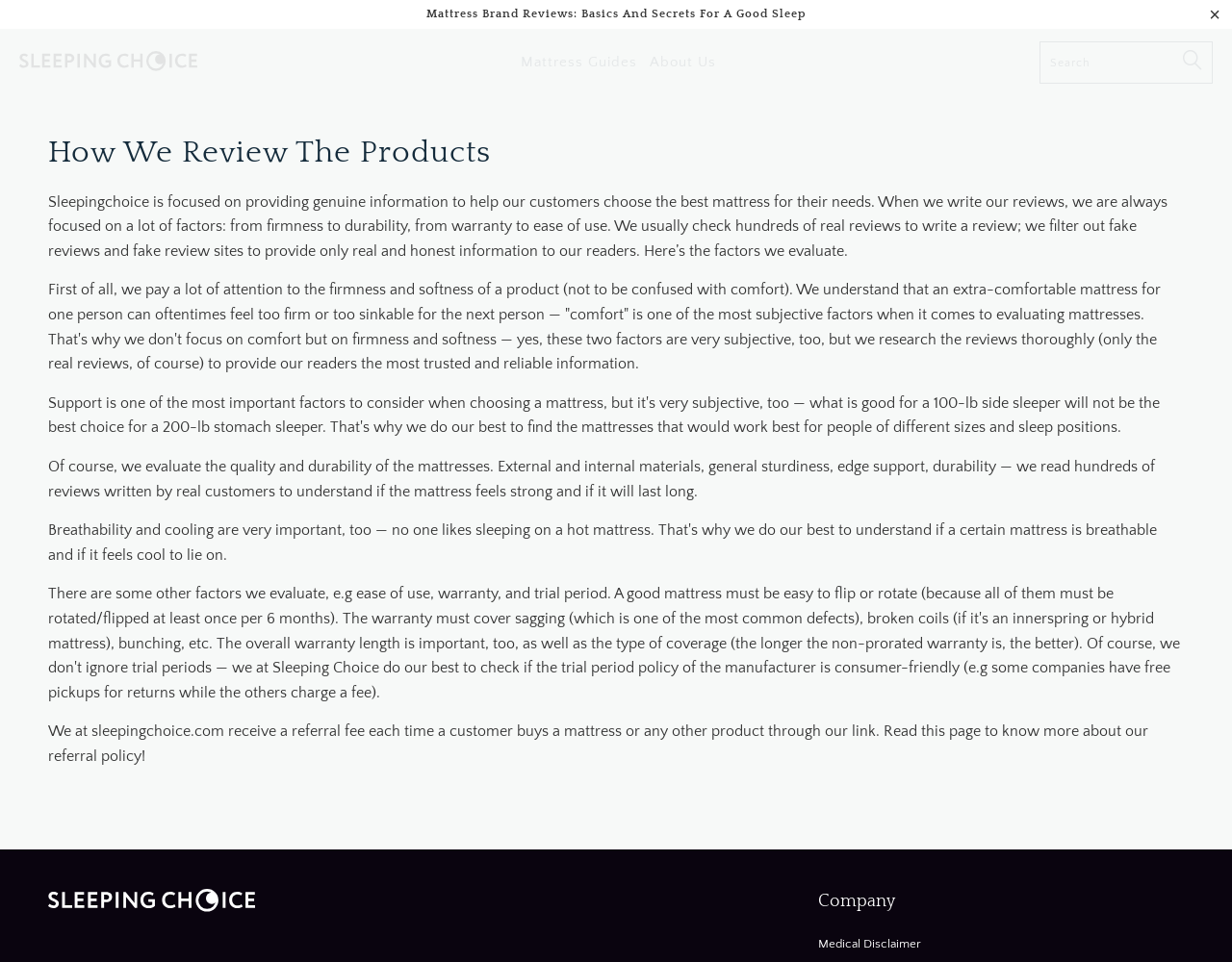Based on the image, provide a detailed response to the question:
What is the purpose of the 'Search' textbox?

The 'Search' textbox is likely intended for users to search for specific content within the Sleeping Choice website, such as mattress reviews or guides.